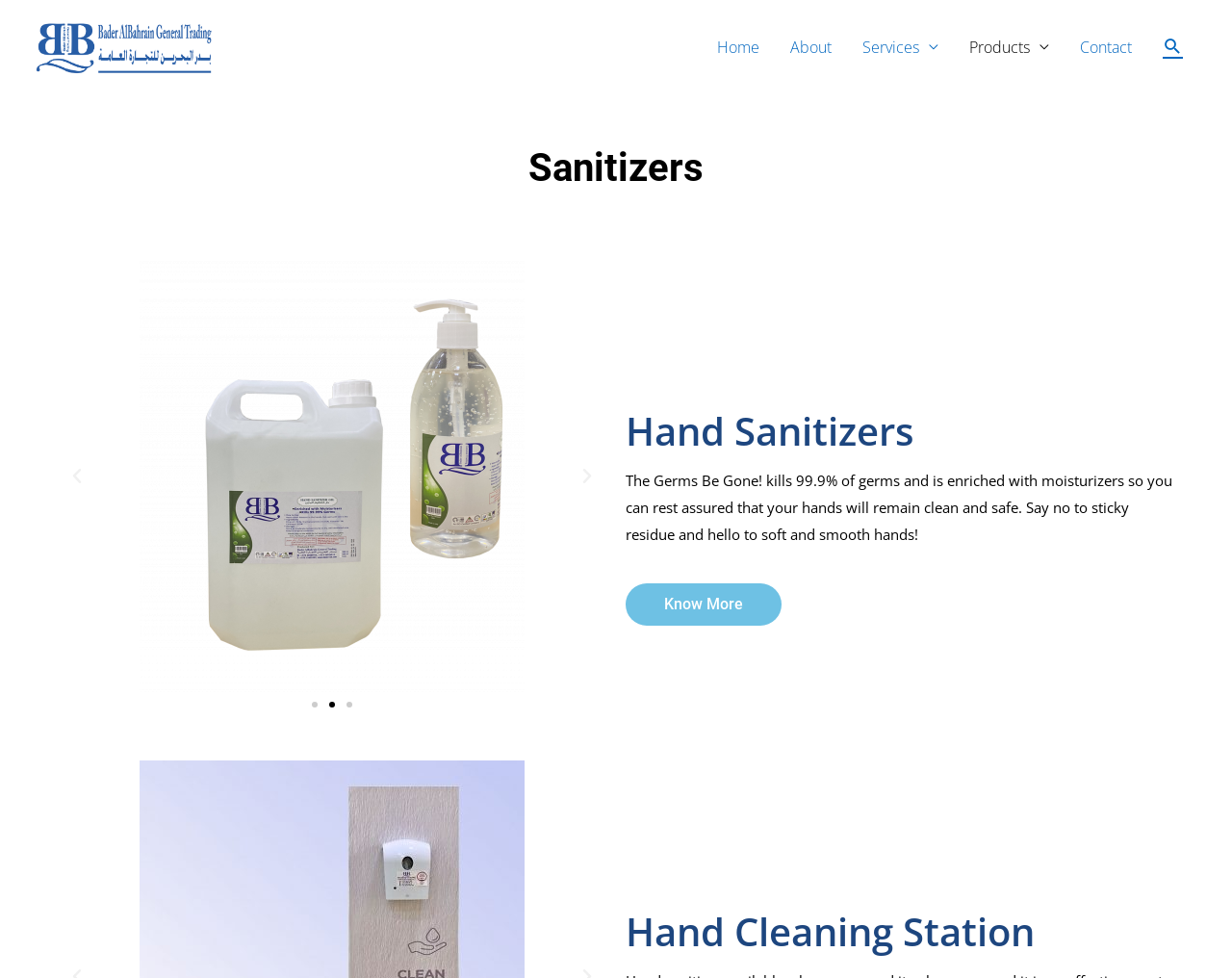Find the bounding box coordinates of the clickable area that will achieve the following instruction: "Search for a product".

[0.944, 0.038, 0.96, 0.058]